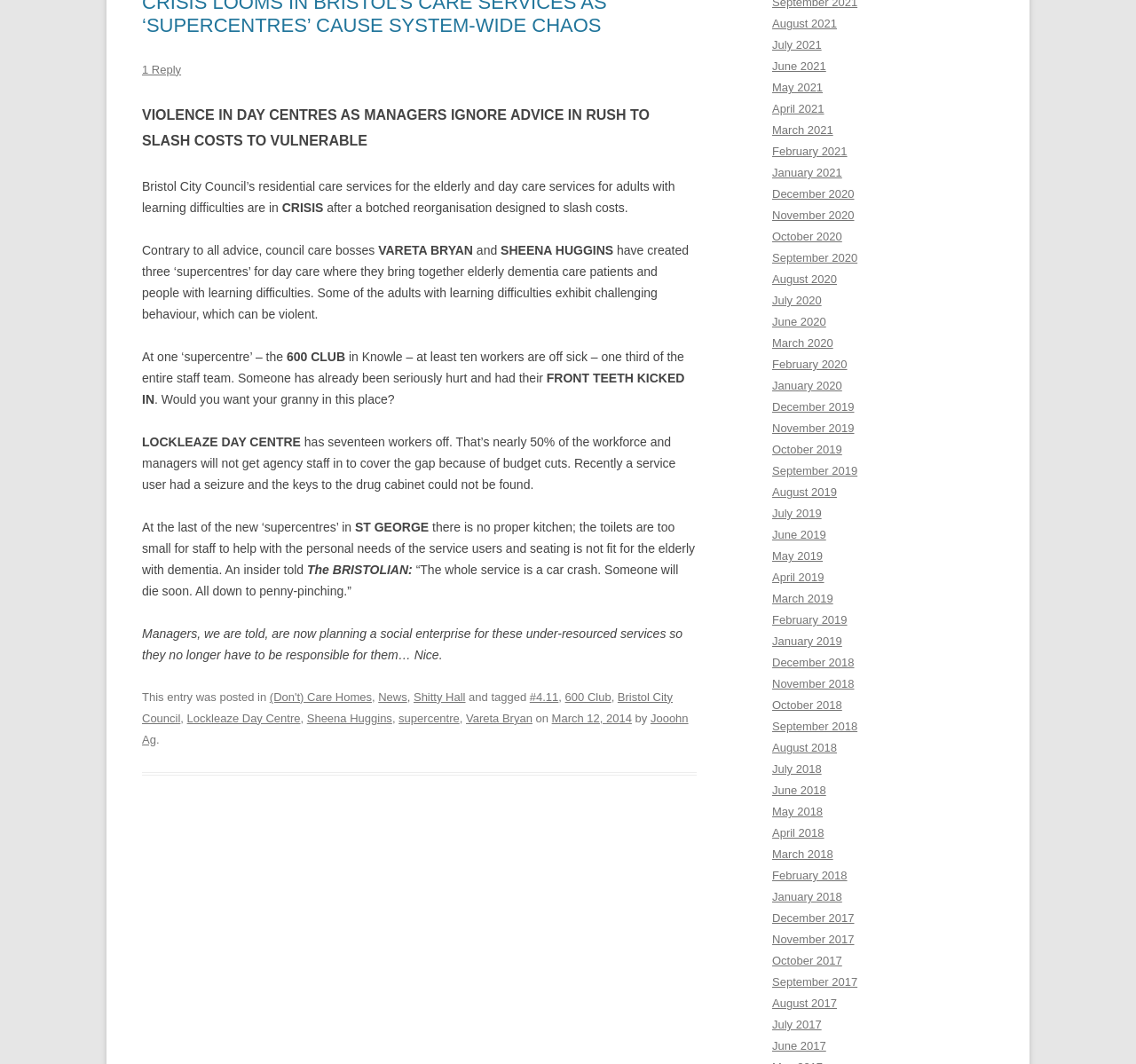Highlight the bounding box coordinates of the element you need to click to perform the following instruction: "Visit the '600 CLUB' page."

[0.252, 0.328, 0.304, 0.342]